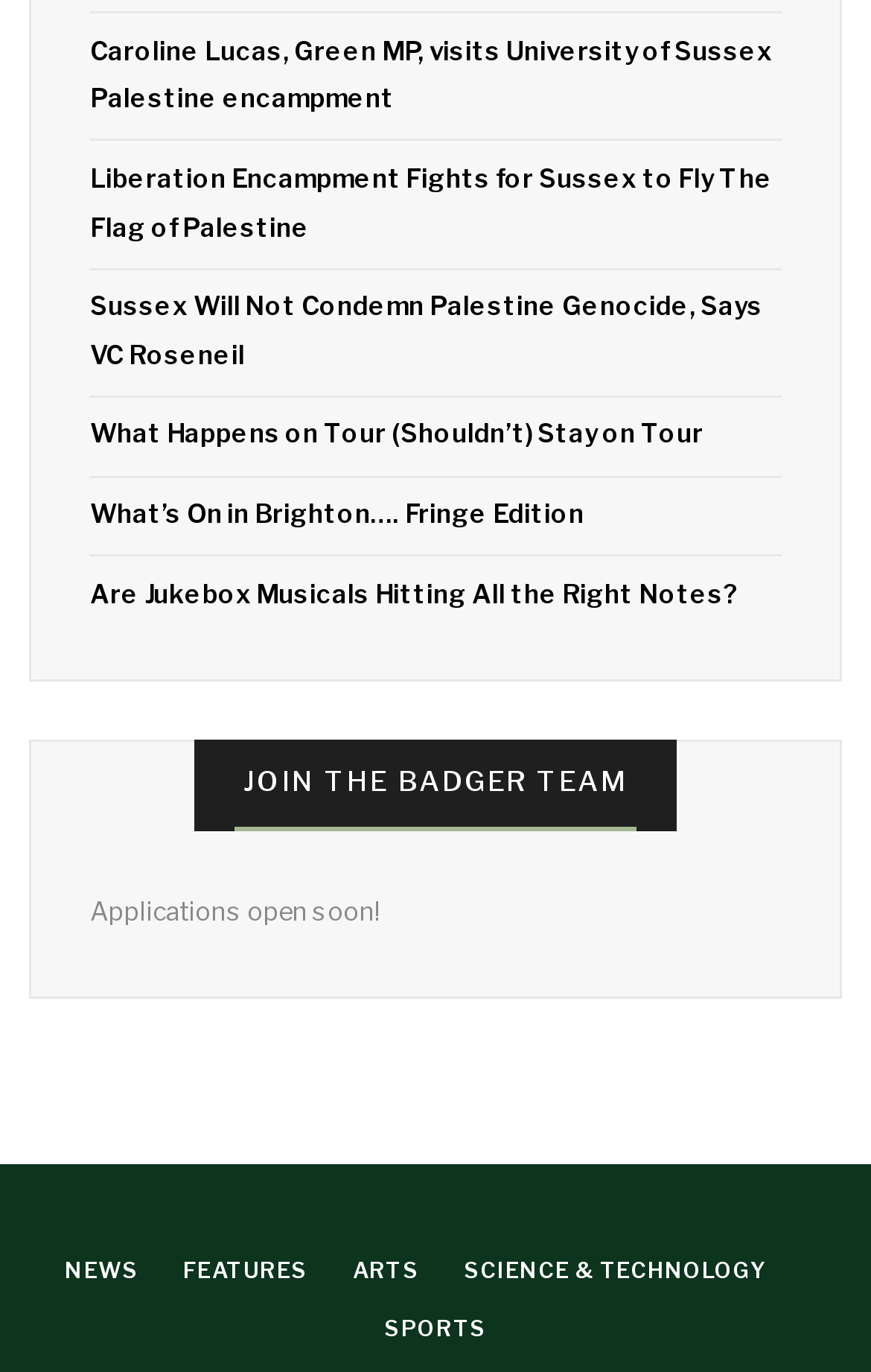What is the category of the link 'What Happens on Tour (Shouldn’t) Stay on Tour'?
Ensure your answer is thorough and detailed.

The link 'What Happens on Tour (Shouldn’t) Stay on Tour' is located above the header 'JOIN THE BADGER TEAM' and below the links 'Liberation Encampment Fights for Sussex to Fly The Flag of Palestine' and 'Sussex Will Not Condemn Palestine Genocide, Says VC Roseneil', which suggests it is a feature article, and the categories are listed at the bottom of the page, including 'NEWS', 'FEATURES', 'ARTS', 'SCIENCE & TECHNOLOGY', and 'SPORTS', so the category of this link is likely 'FEATURES'.